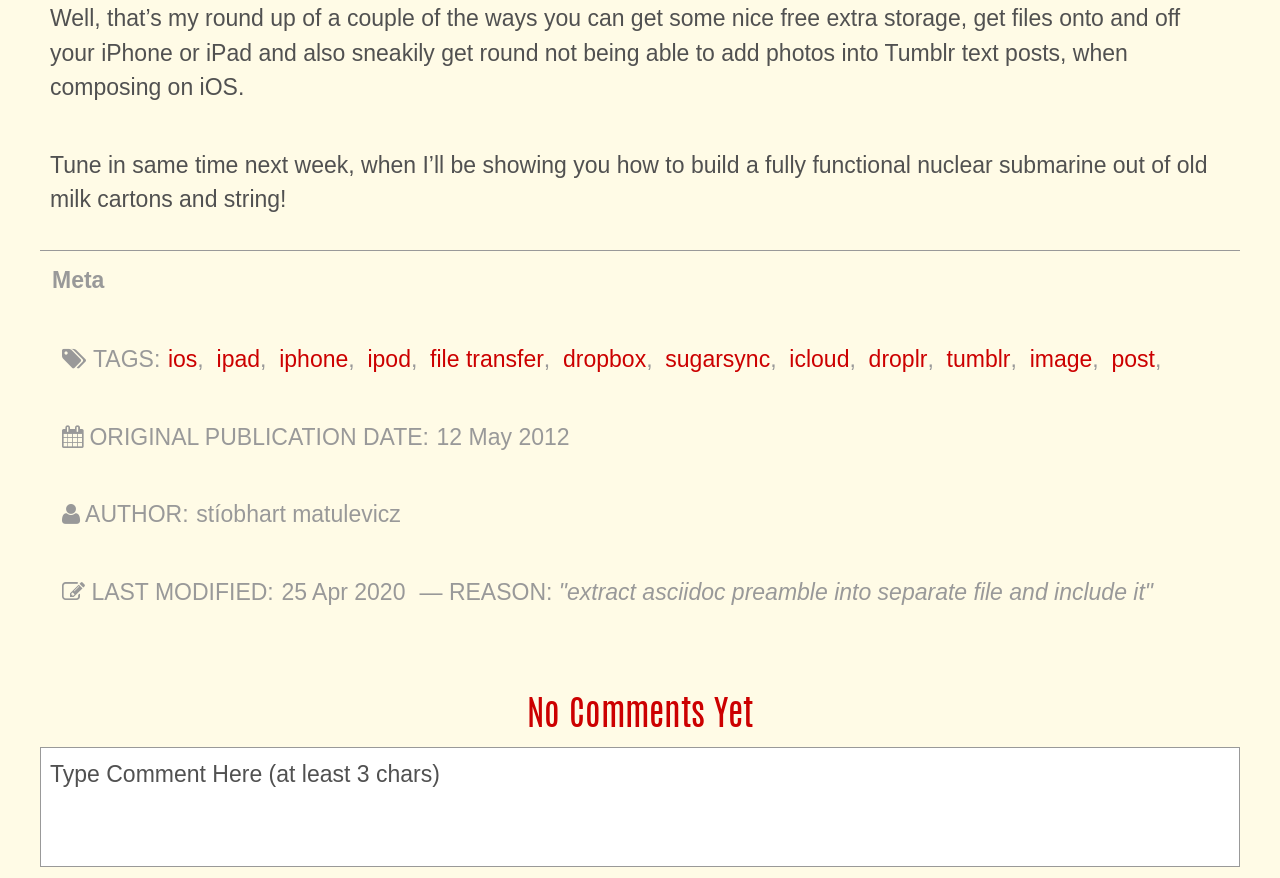Please identify the bounding box coordinates of the element that needs to be clicked to perform the following instruction: "Type a comment in the text field".

[0.039, 0.866, 0.344, 0.896]